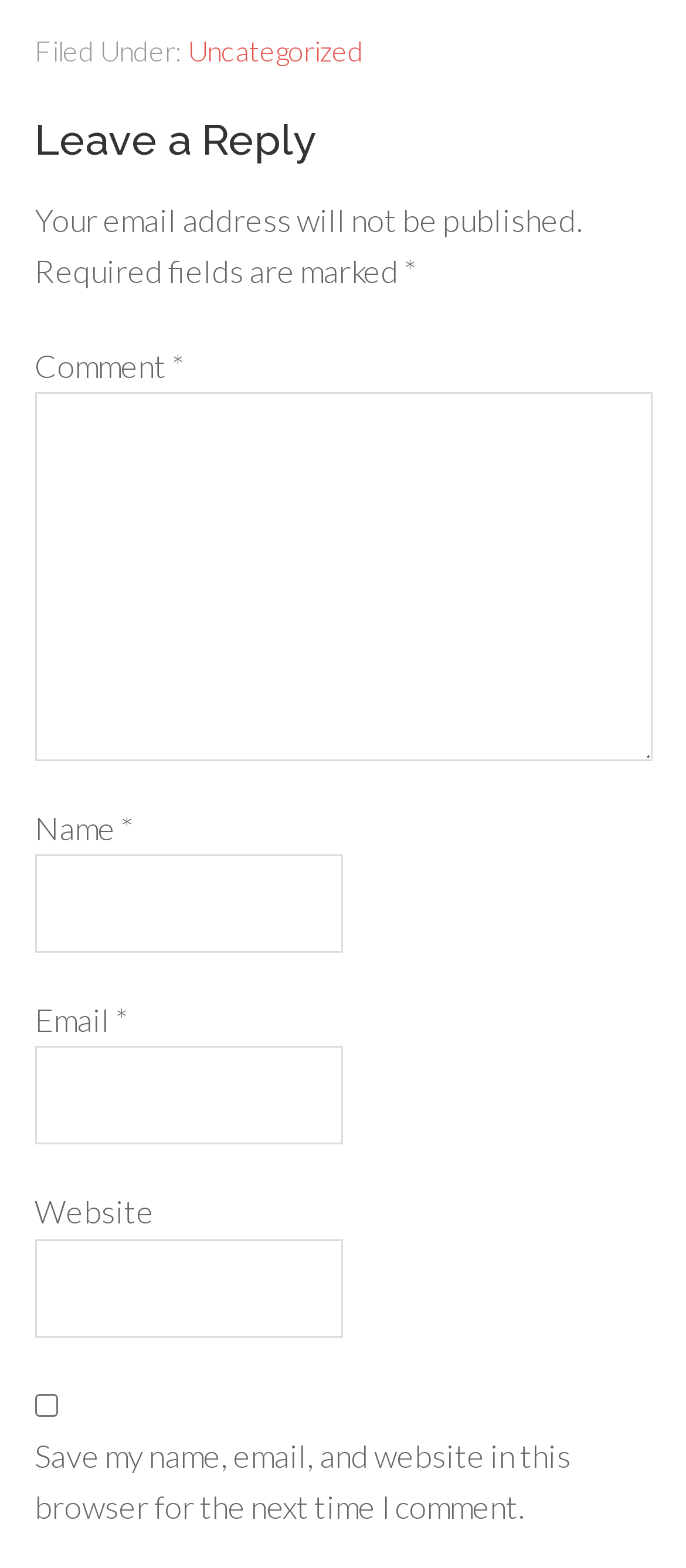Respond to the following query with just one word or a short phrase: 
What is the default state of the checkbox?

Unchecked